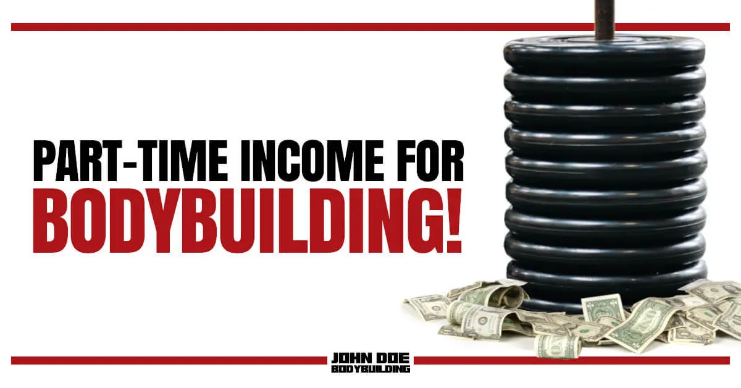Please provide a comprehensive response to the question based on the details in the image: What is in the bottom right corner of the image?

The branding 'JOHN DOE BODYBUILDING' is located in the bottom right corner of the image, suggesting a connection to a personal journey in the fitness industry and reinforcing the source of this motivational message.